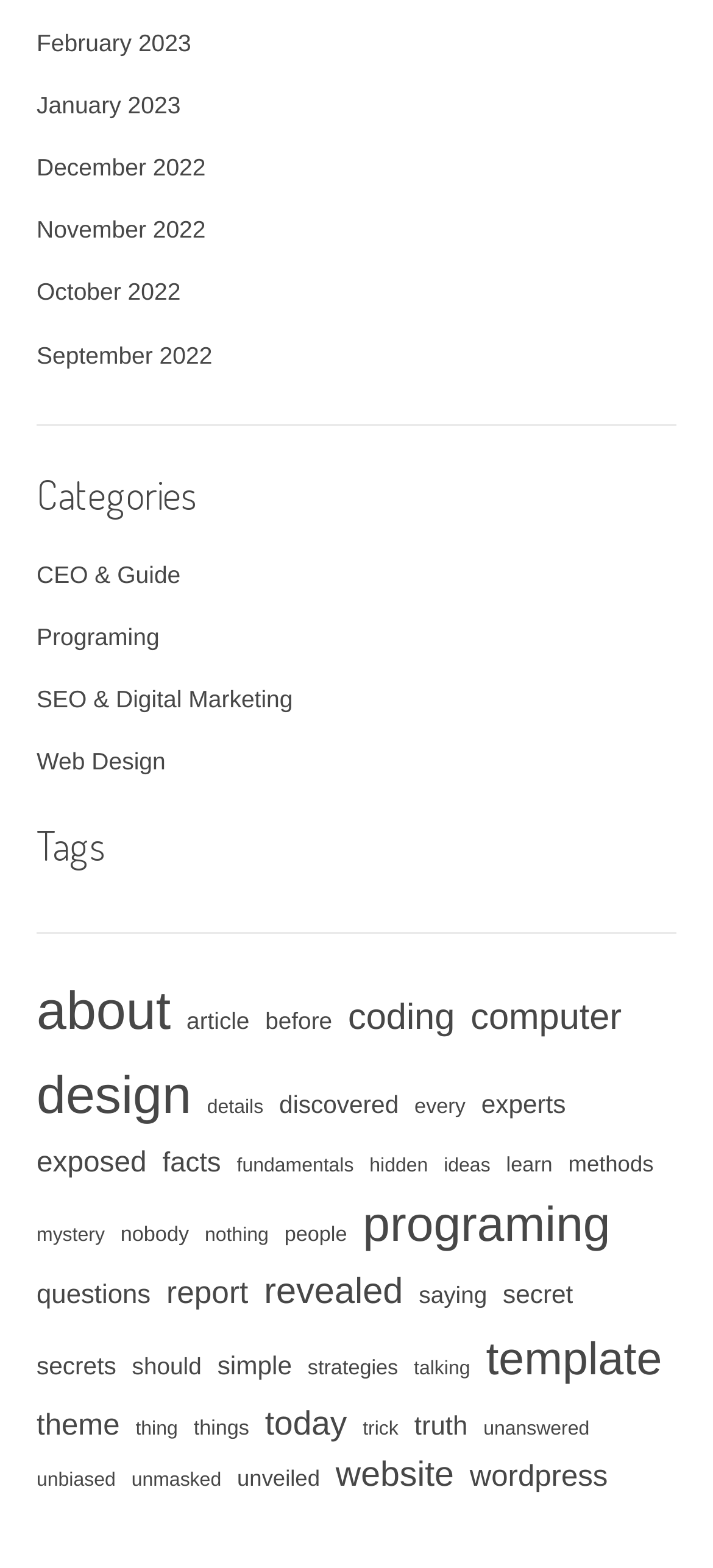What is the last item in the 'Tags' section?
Based on the image content, provide your answer in one word or a short phrase.

wordpress (16 items)